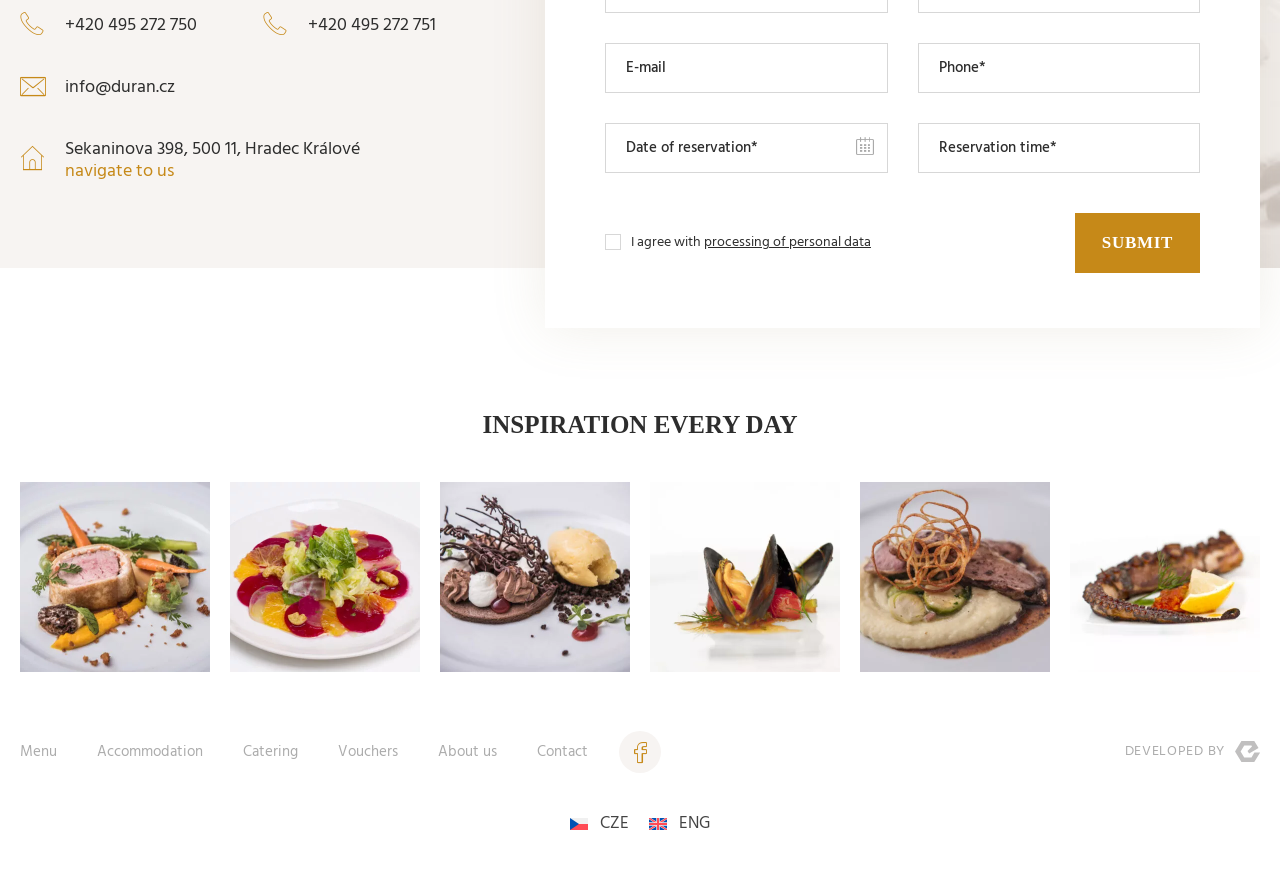Refer to the screenshot and give an in-depth answer to this question: What is the address of the restaurant?

I found the address by looking at the StaticText element with the text 'Sekaninova 398, 500 11, Hradec Králové' which is located at coordinates [0.051, 0.154, 0.281, 0.187]. This text is likely to be the address of the restaurant.